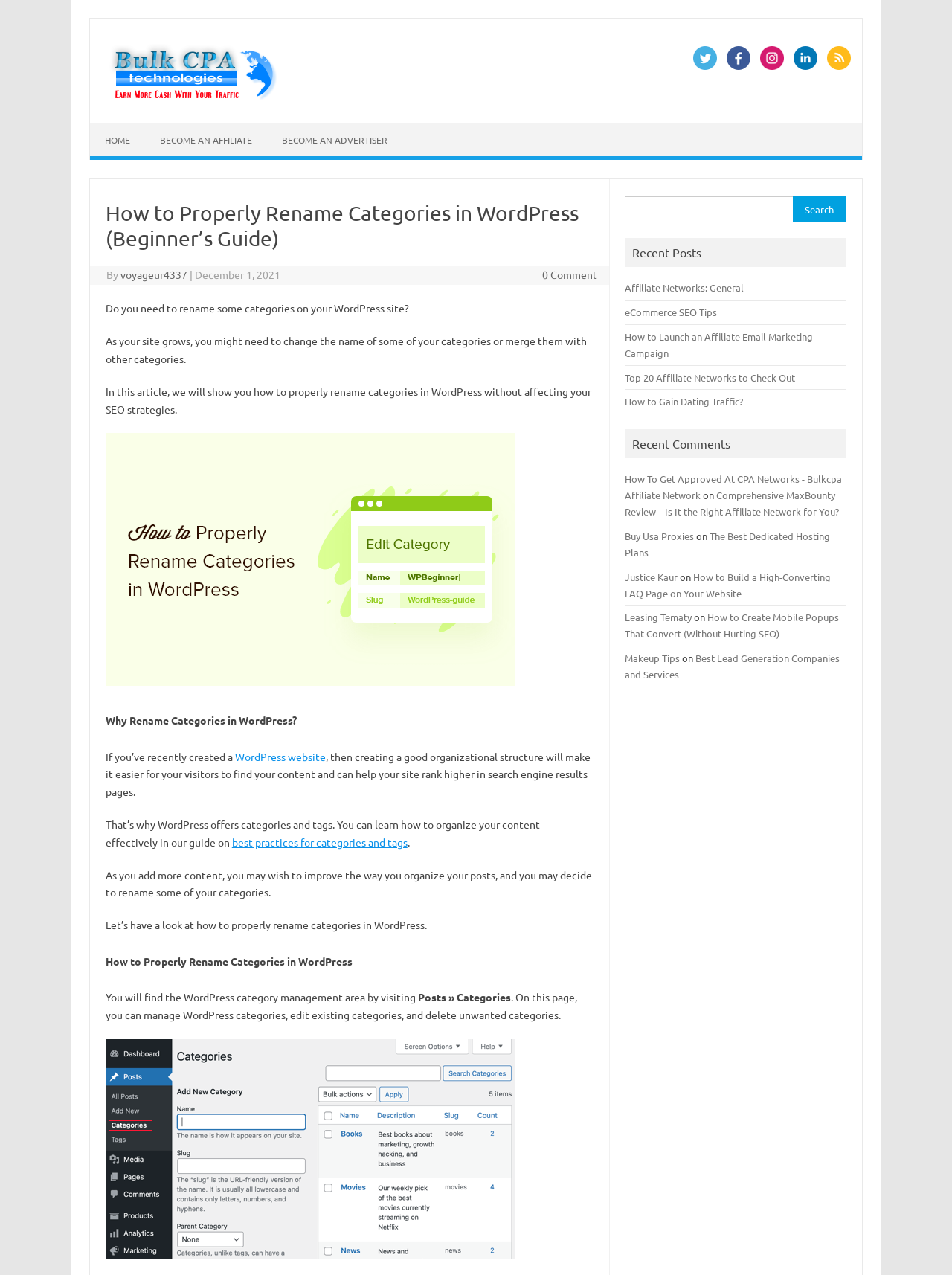Extract the bounding box of the UI element described as: "Become an Affiliate".

[0.152, 0.097, 0.28, 0.123]